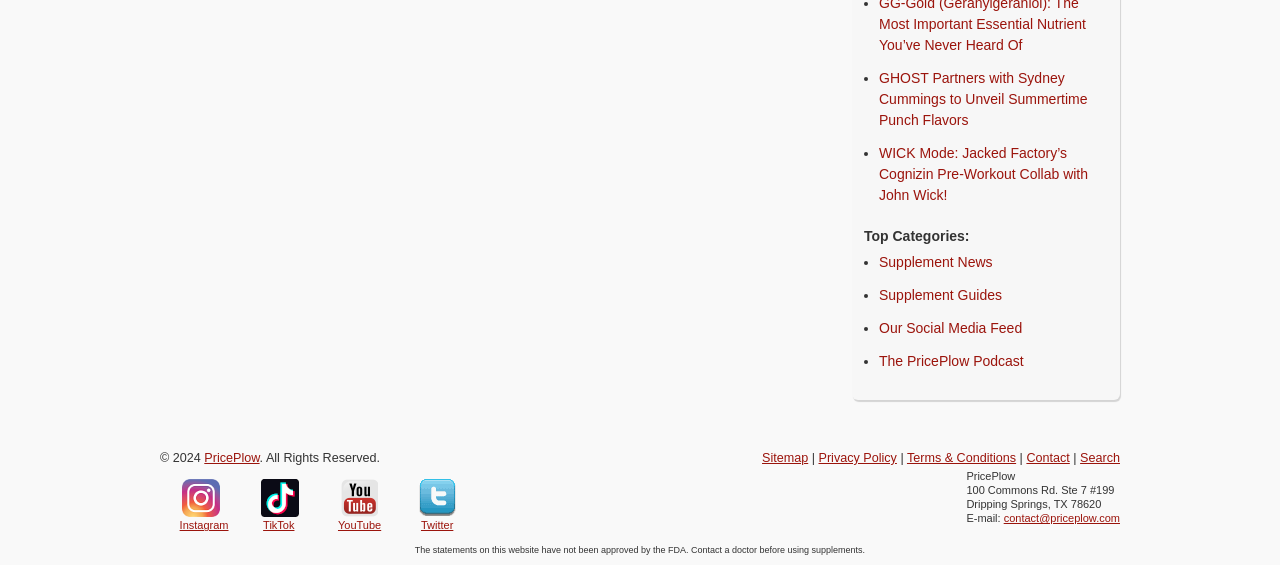Locate the bounding box coordinates of the element to click to perform the following action: 'Visit the Supplement News page'. The coordinates should be given as four float values between 0 and 1, in the form of [left, top, right, bottom].

[0.687, 0.45, 0.775, 0.478]